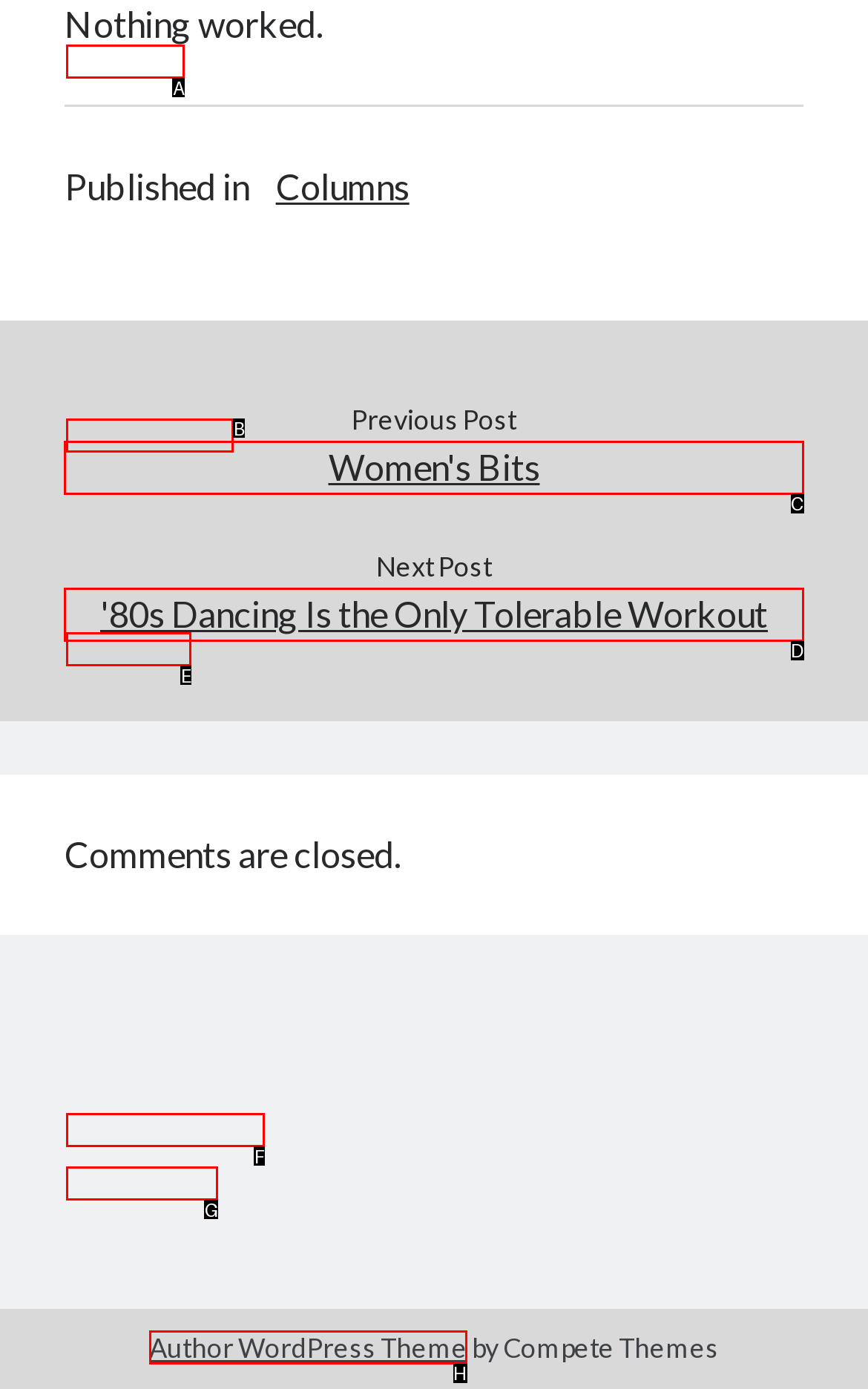Specify which HTML element I should click to complete this instruction: View Author WordPress Theme Answer with the letter of the relevant option.

H